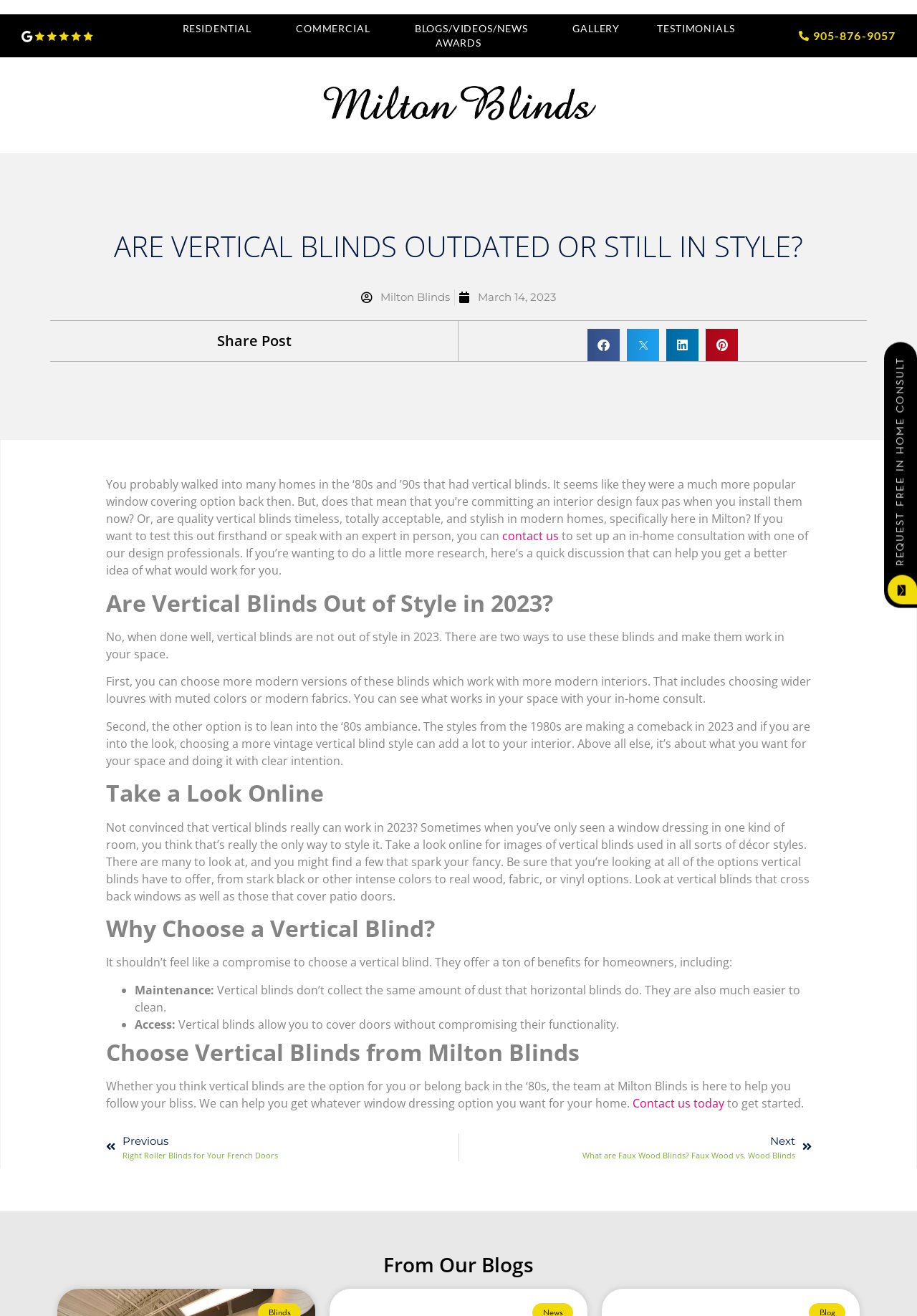Provide a one-word or one-phrase answer to the question:
What is the phone number to contact Milton Blinds?

905-876-9057